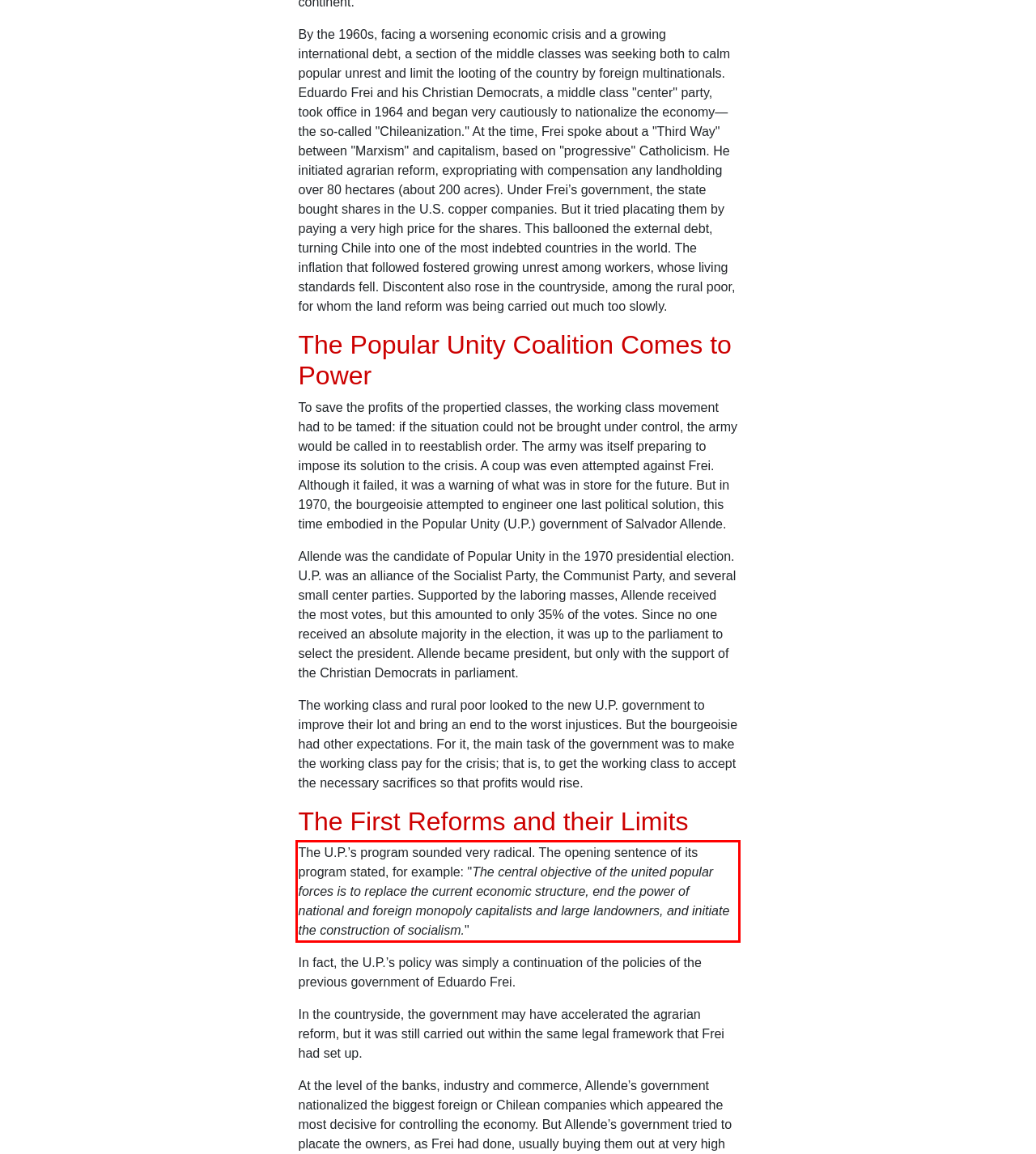Please recognize and transcribe the text located inside the red bounding box in the webpage image.

The U.P.’s program sounded very radical. The opening sentence of its program stated, for example: "The central objective of the united popular forces is to replace the current economic structure, end the power of national and foreign monopoly capitalists and large landowners, and initiate the construction of socialism."